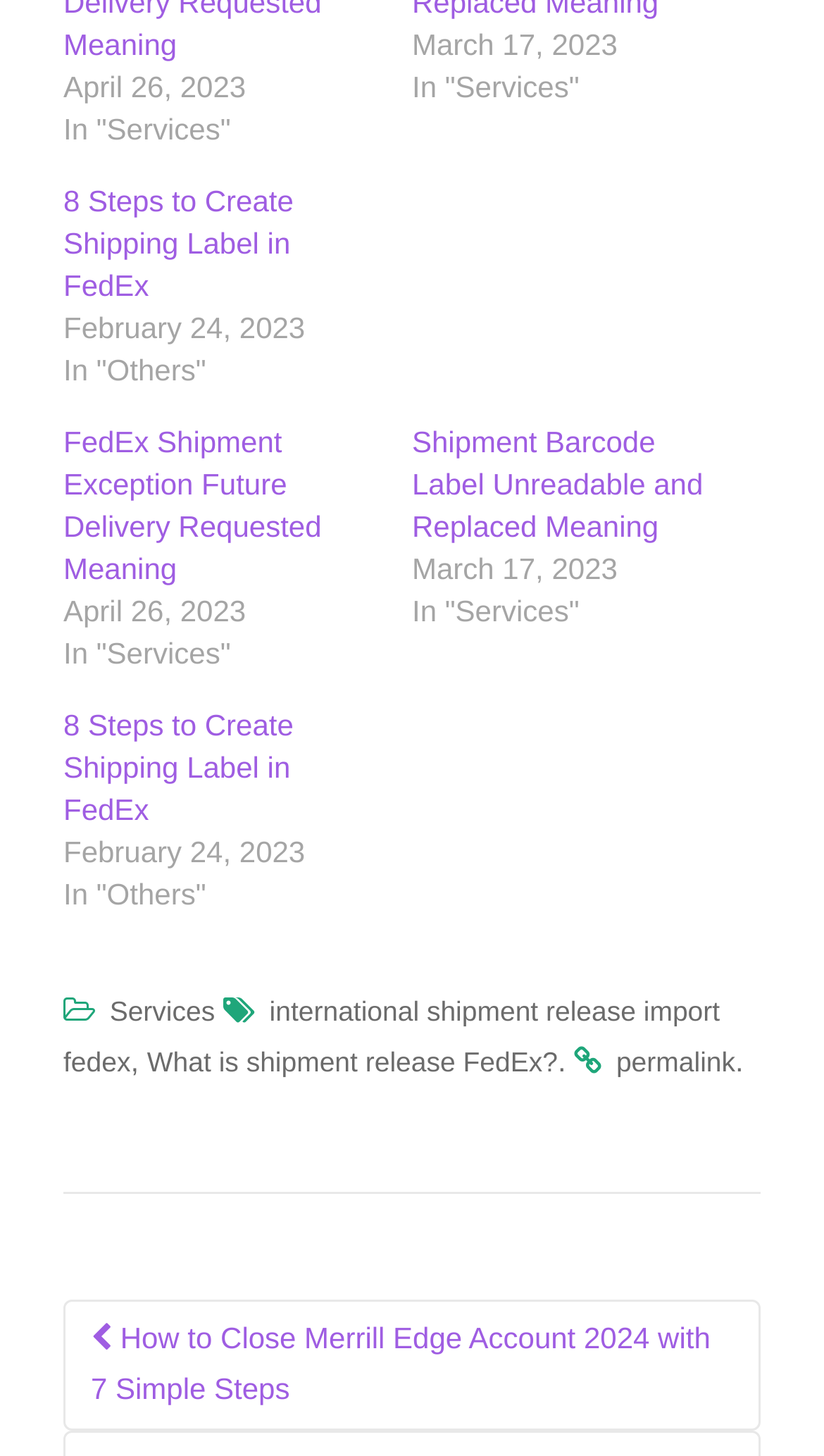Answer the question using only one word or a concise phrase: What is the title of the next post?

How to Close Merrill Edge Account 2024 with 7 Simple Steps